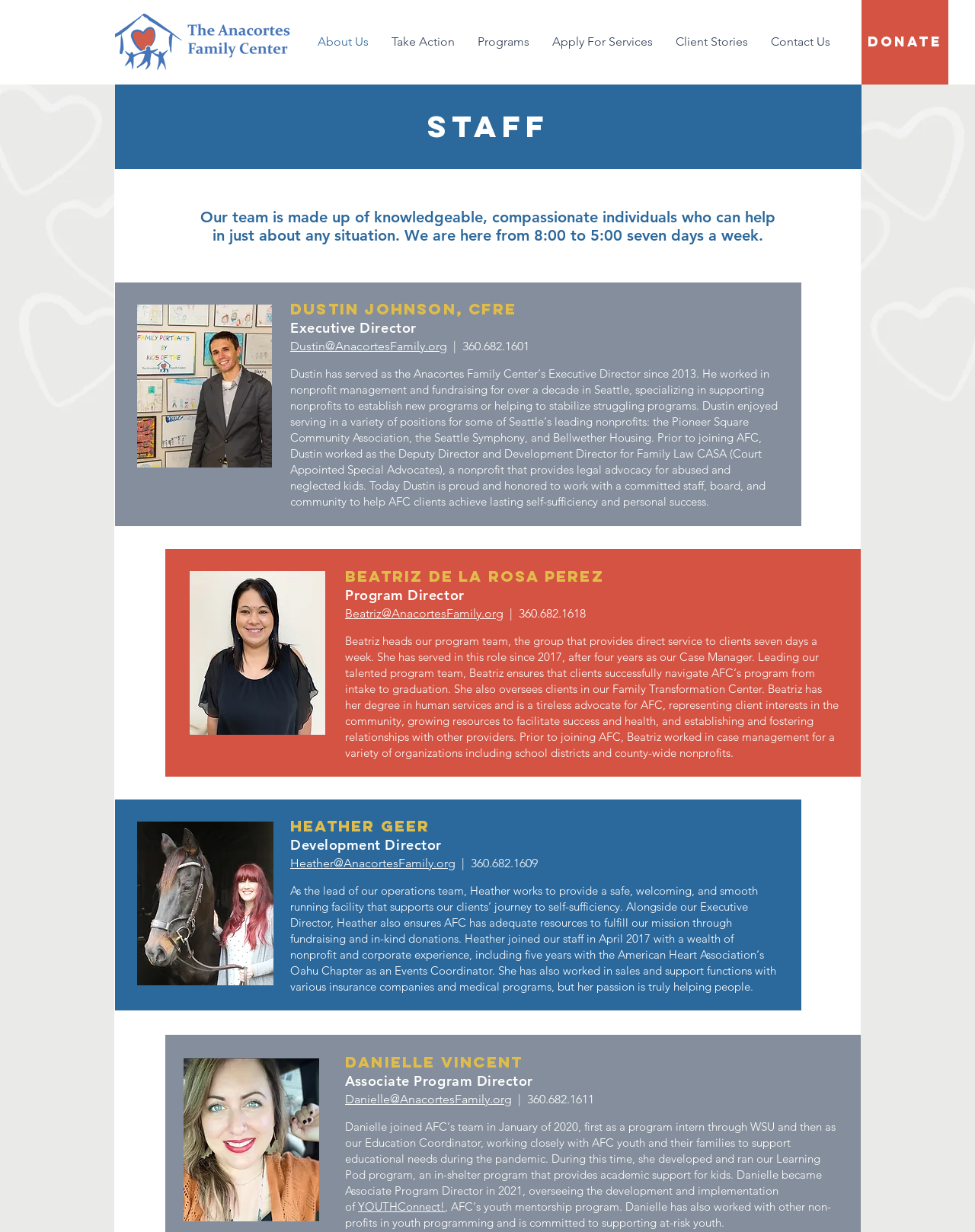Please pinpoint the bounding box coordinates for the region I should click to adhere to this instruction: "Learn more about Danielle Vincent".

[0.354, 0.886, 0.525, 0.898]